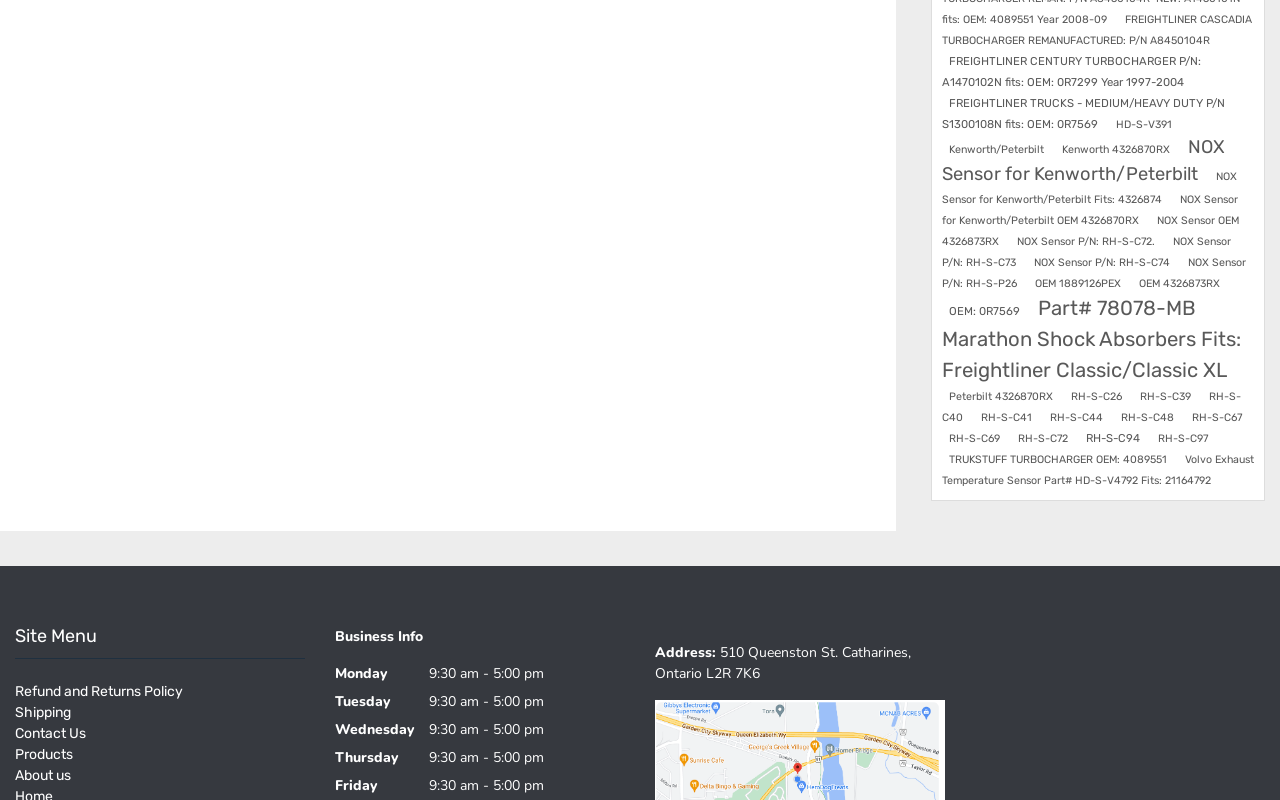Respond to the question below with a single word or phrase:
What is the address of the business?

510 Queenston St. Catharines, Ontario L2R 7K6